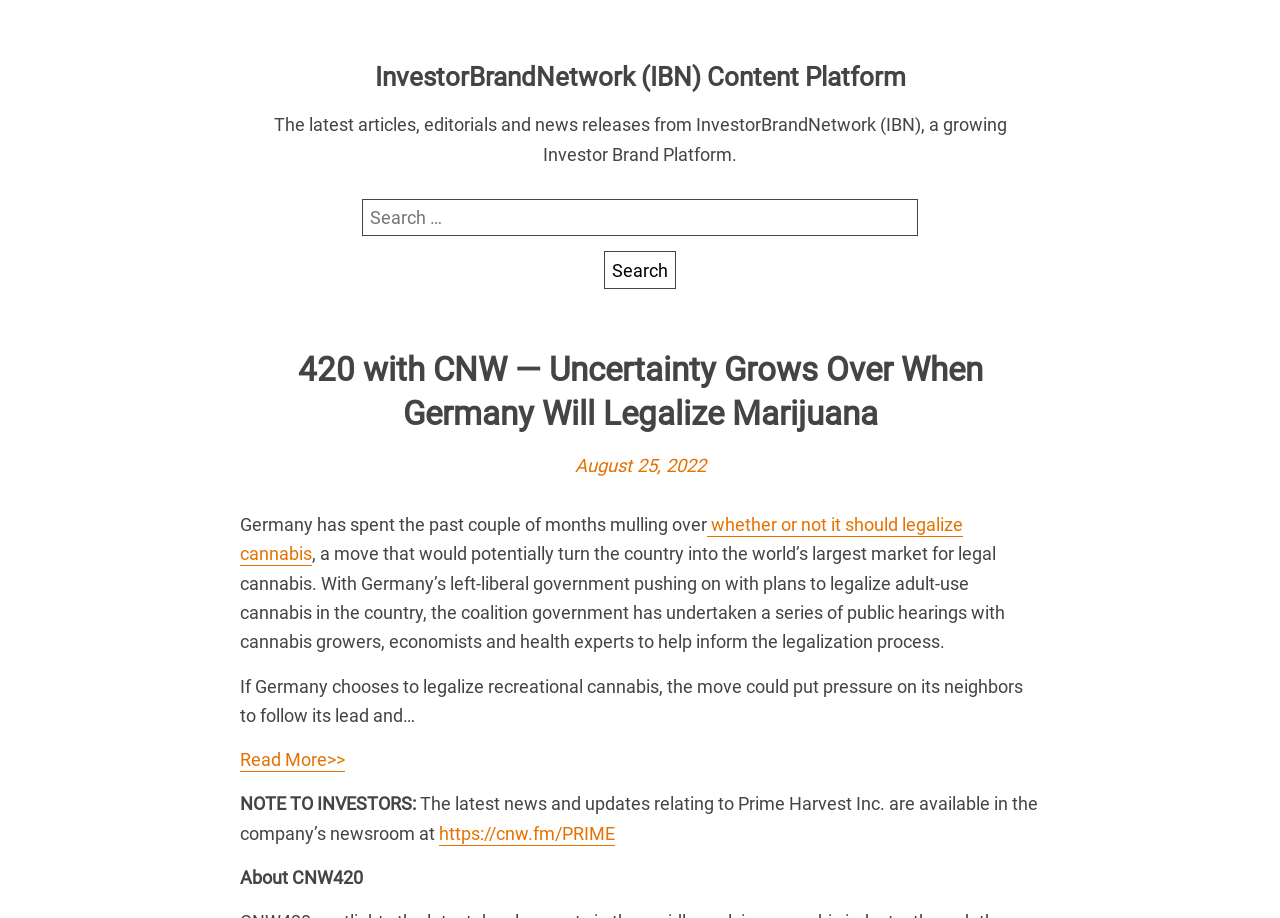What is the name of the company mentioned in the article?
Kindly give a detailed and elaborate answer to the question.

The article mentions Prime Harvest Inc. in the context of providing updates and news related to the company, and provides a link to the company's newsroom.